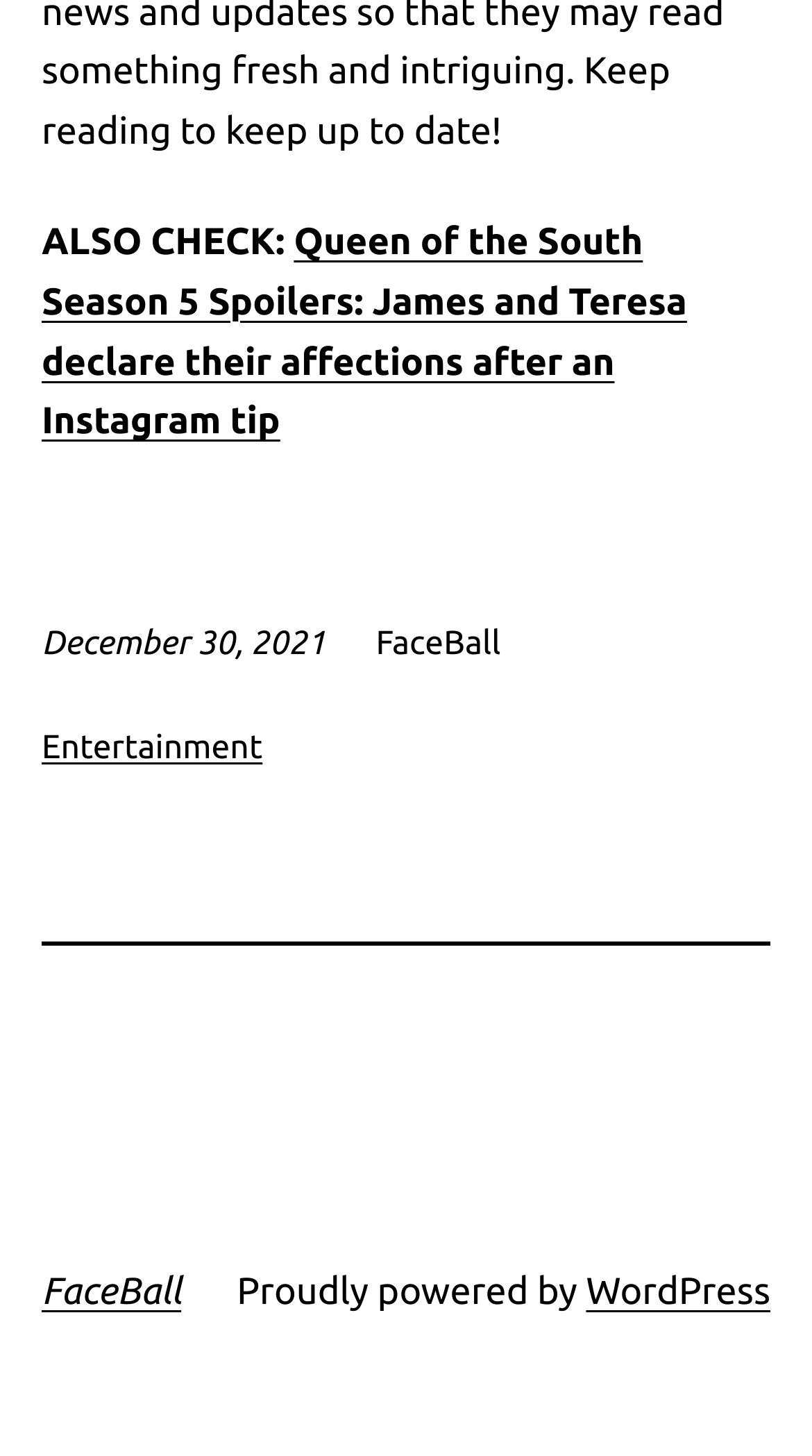Answer the question with a single word or phrase: 
What is the title of the article?

Queen of the South Season 5 Spoilers